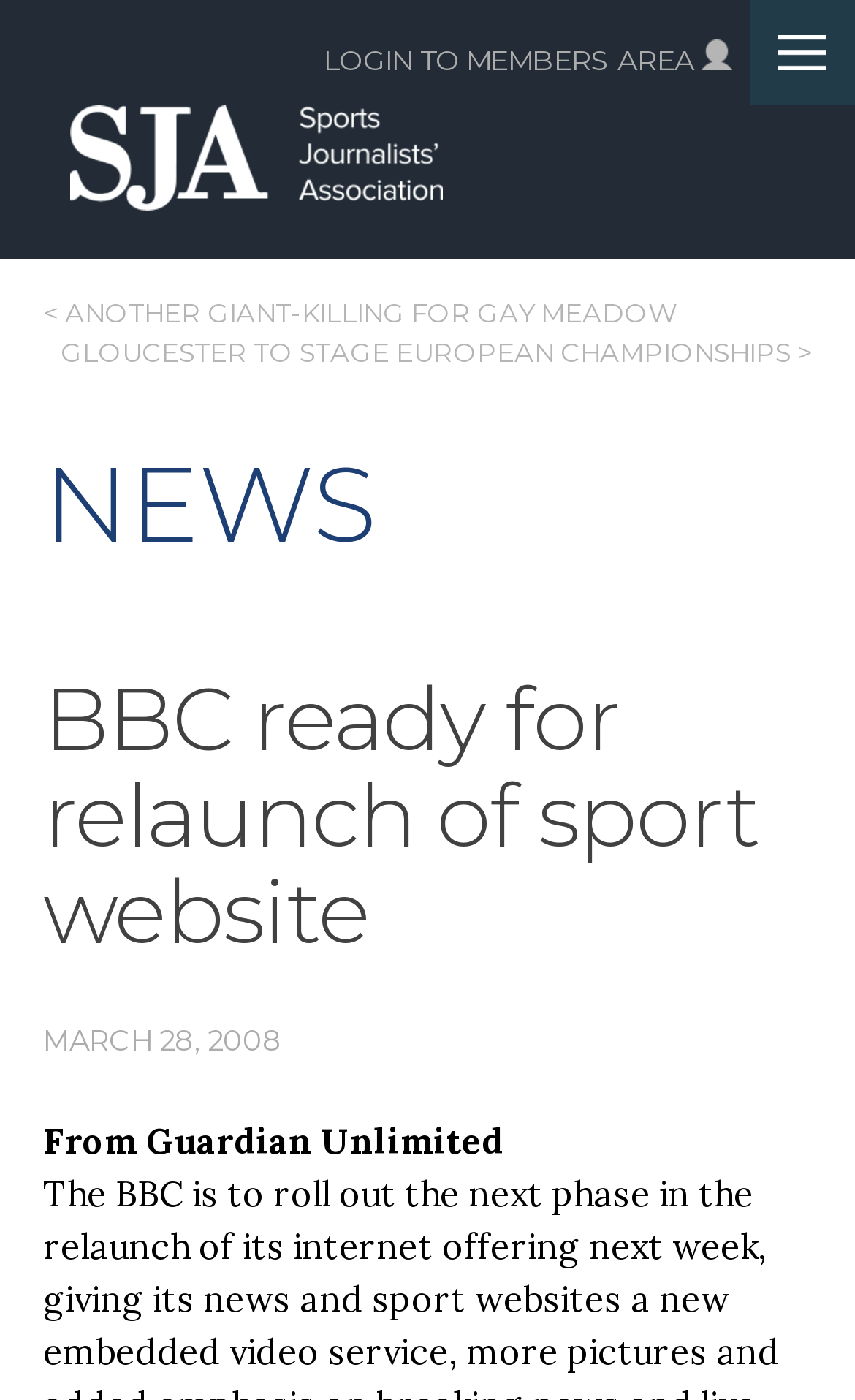What is the navigation menu item below the login button?
Answer briefly with a single word or phrase based on the image.

Posts